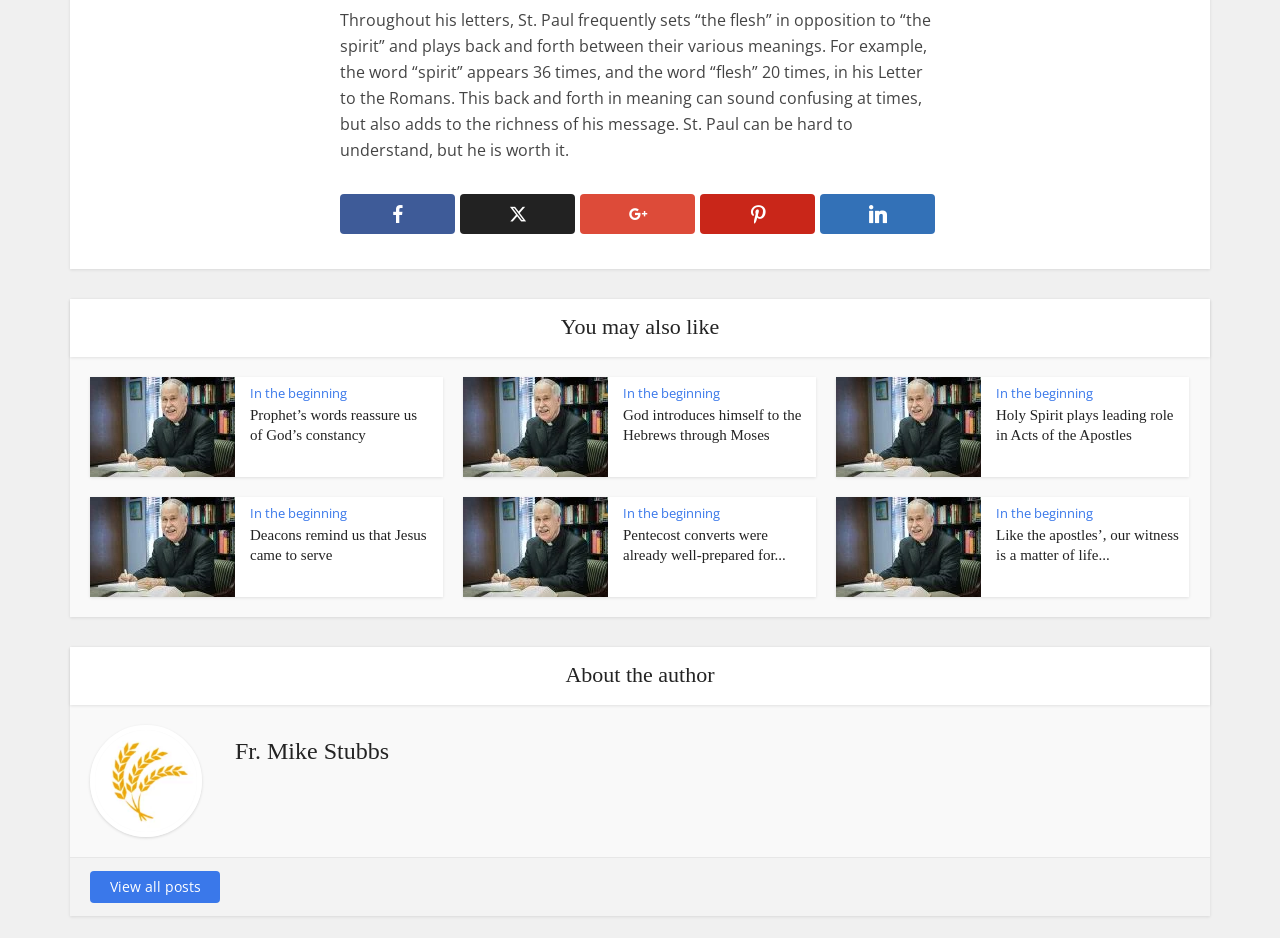Identify the bounding box for the UI element specified in this description: "Pinterest". The coordinates must be four float numbers between 0 and 1, formatted as [left, top, right, bottom].

[0.547, 0.206, 0.637, 0.249]